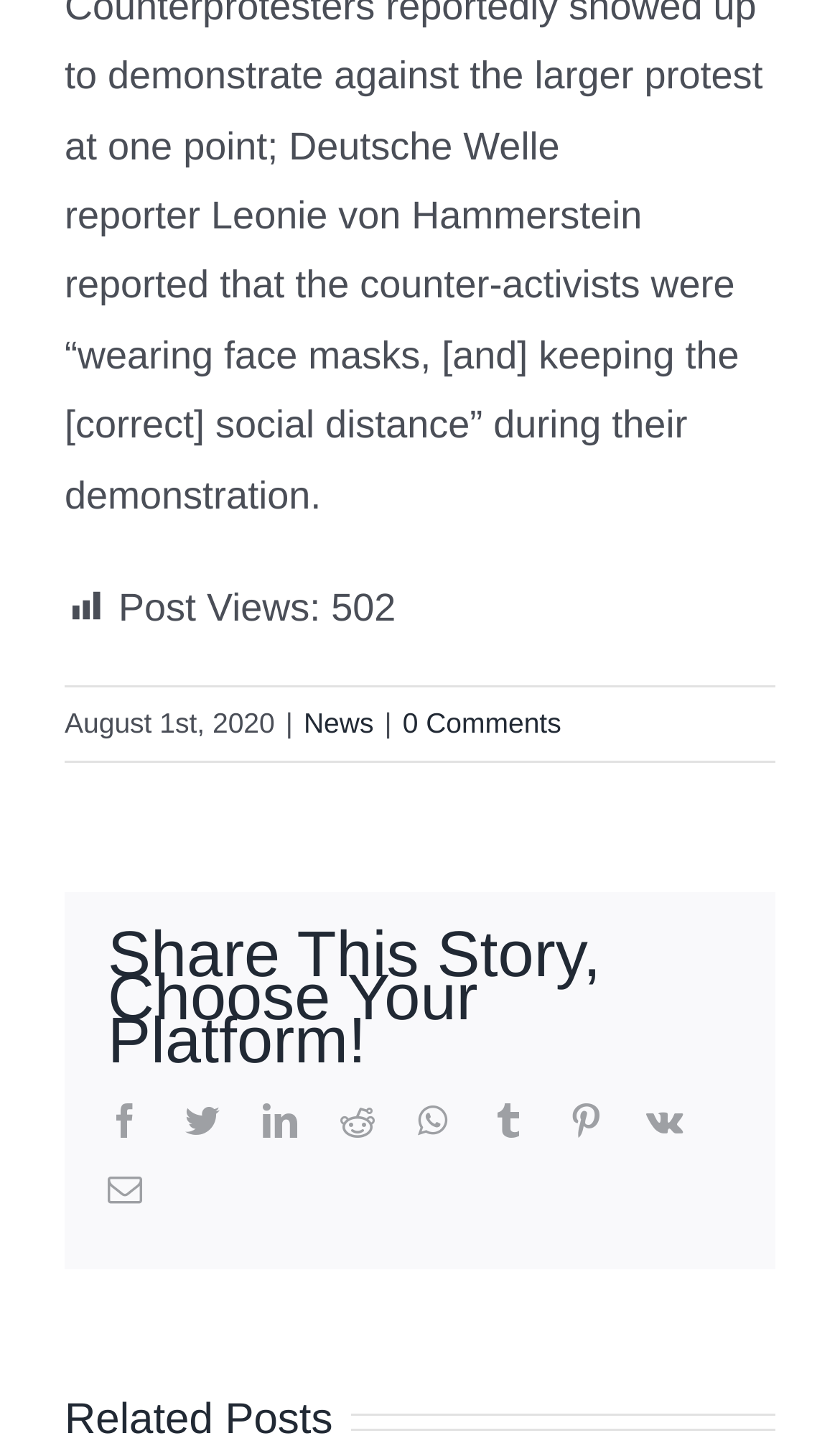Use a single word or phrase to answer the question: 
What is the number of post views?

502